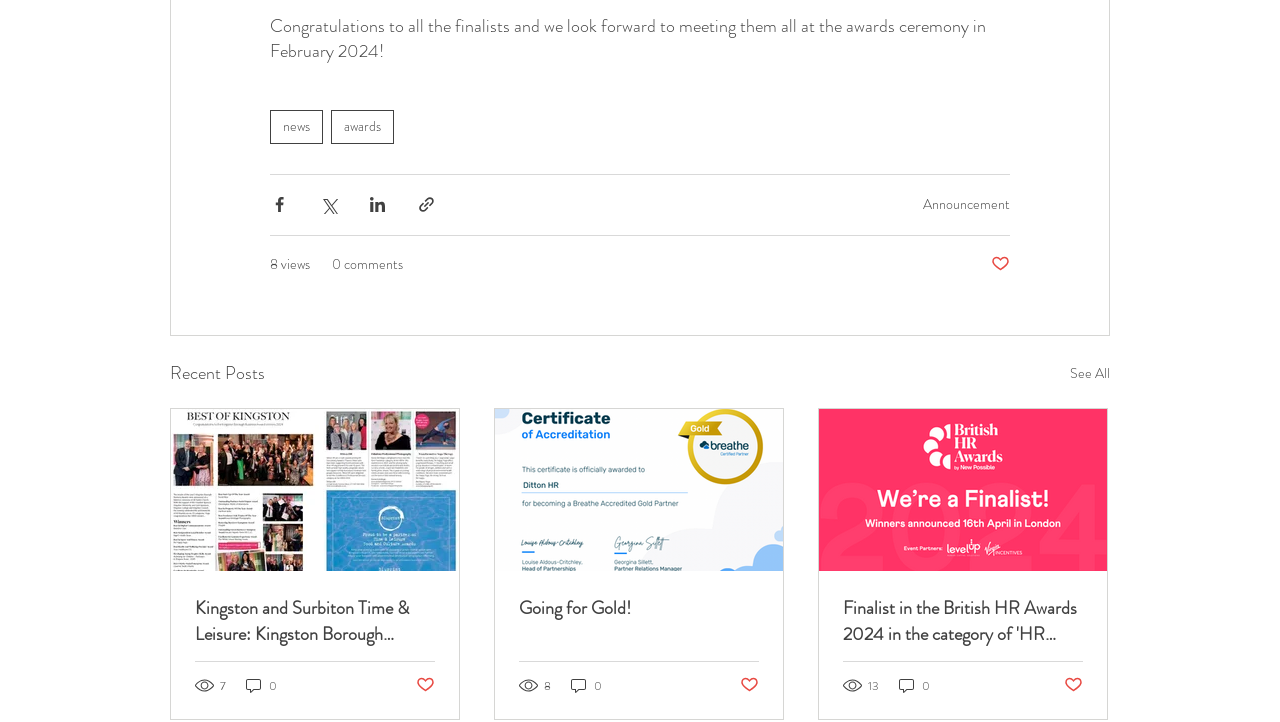Determine the bounding box coordinates for the clickable element to execute this instruction: "Share via Facebook". Provide the coordinates as four float numbers between 0 and 1, i.e., [left, top, right, bottom].

[0.211, 0.27, 0.226, 0.296]